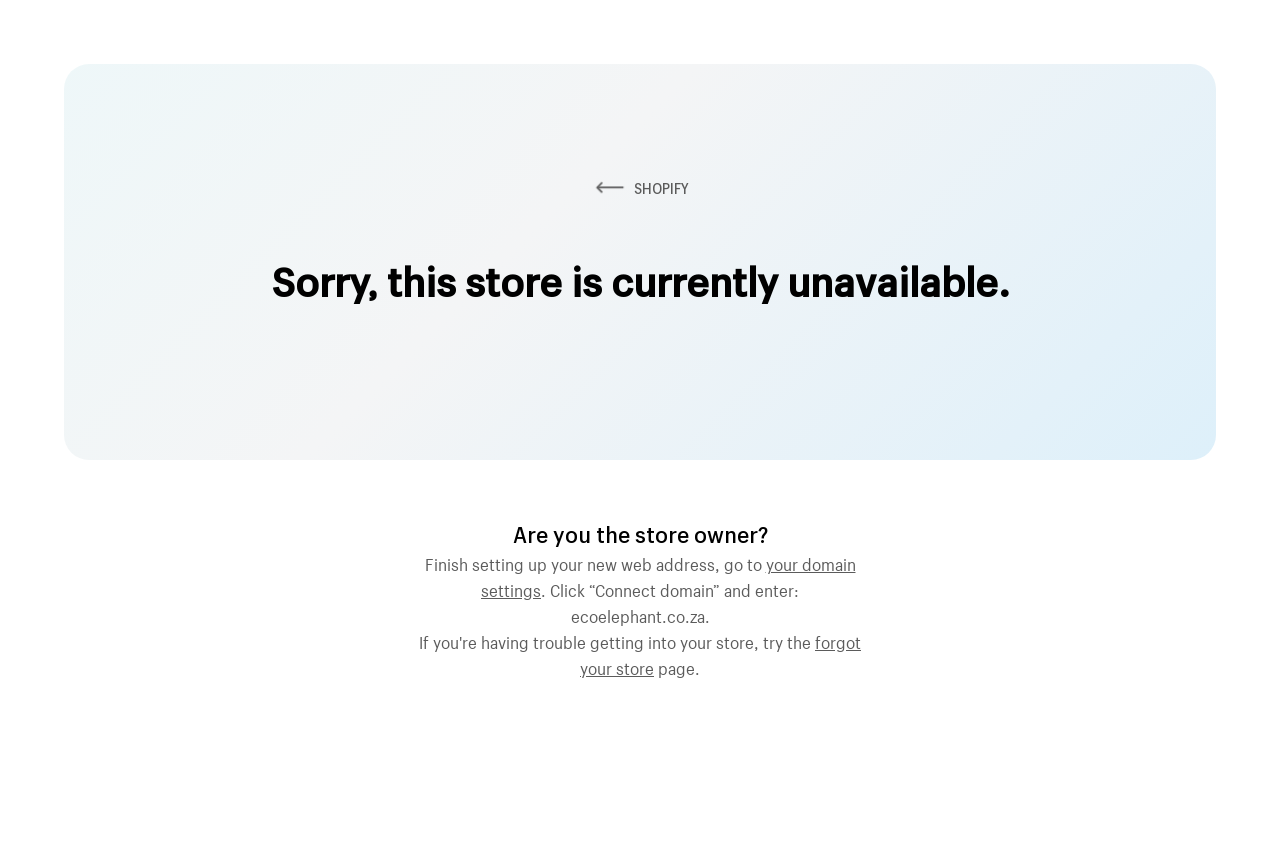Given the description "forgot your store", determine the bounding box of the corresponding UI element.

[0.453, 0.738, 0.673, 0.799]